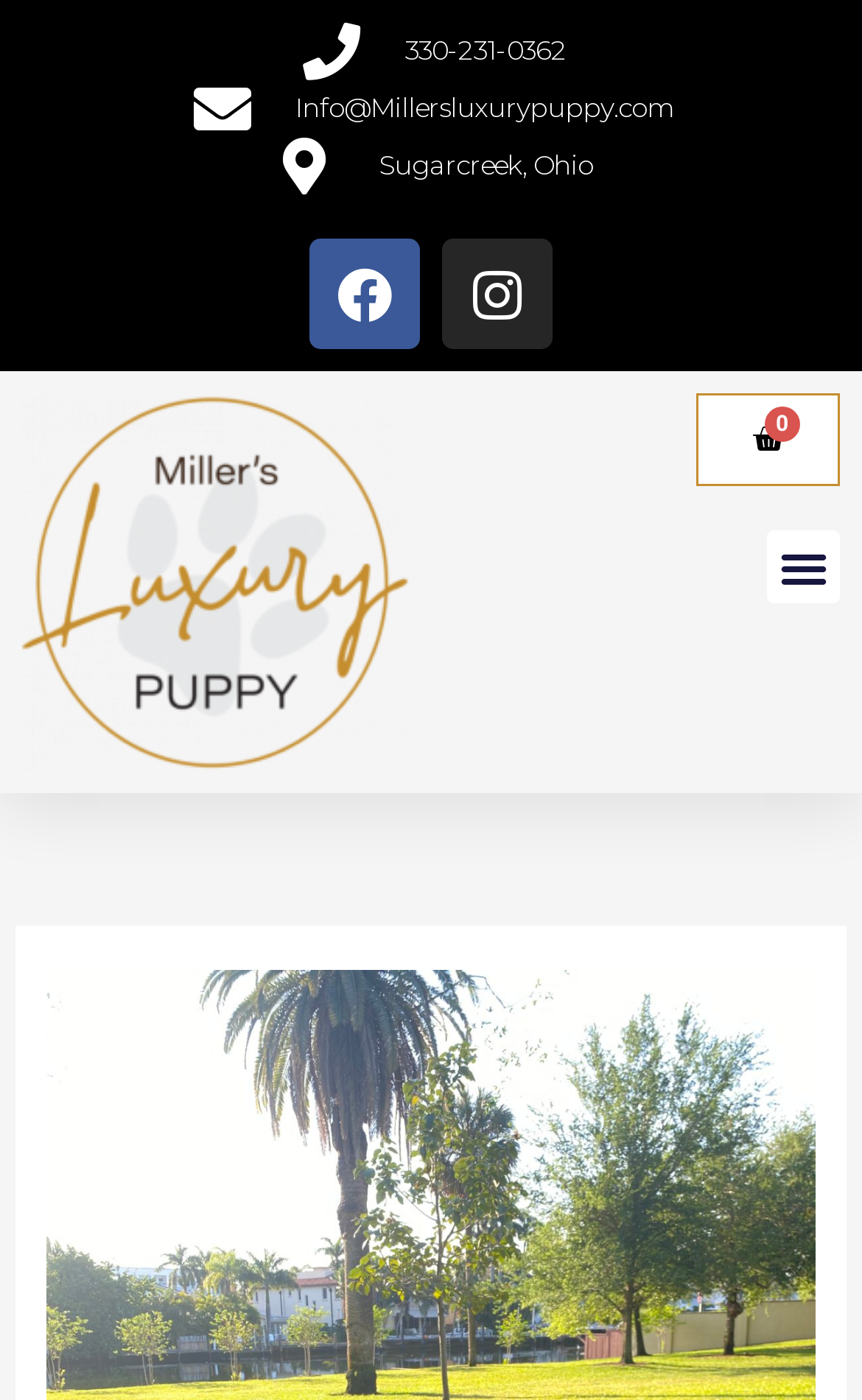Highlight the bounding box coordinates of the region I should click on to meet the following instruction: "Visit the breeder's Facebook page".

[0.359, 0.17, 0.487, 0.249]